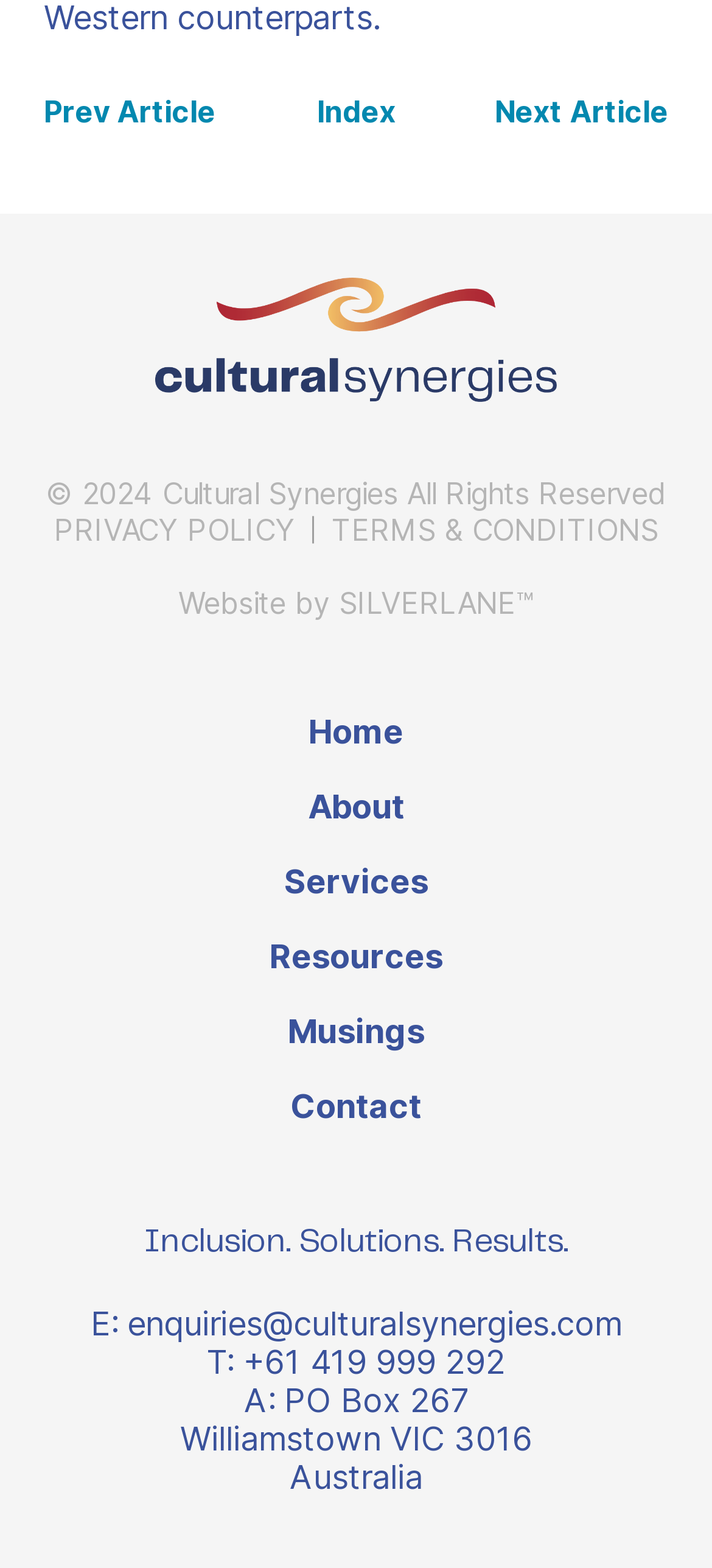Show the bounding box coordinates of the element that should be clicked to complete the task: "visit the home page".

[0.087, 0.454, 0.913, 0.479]